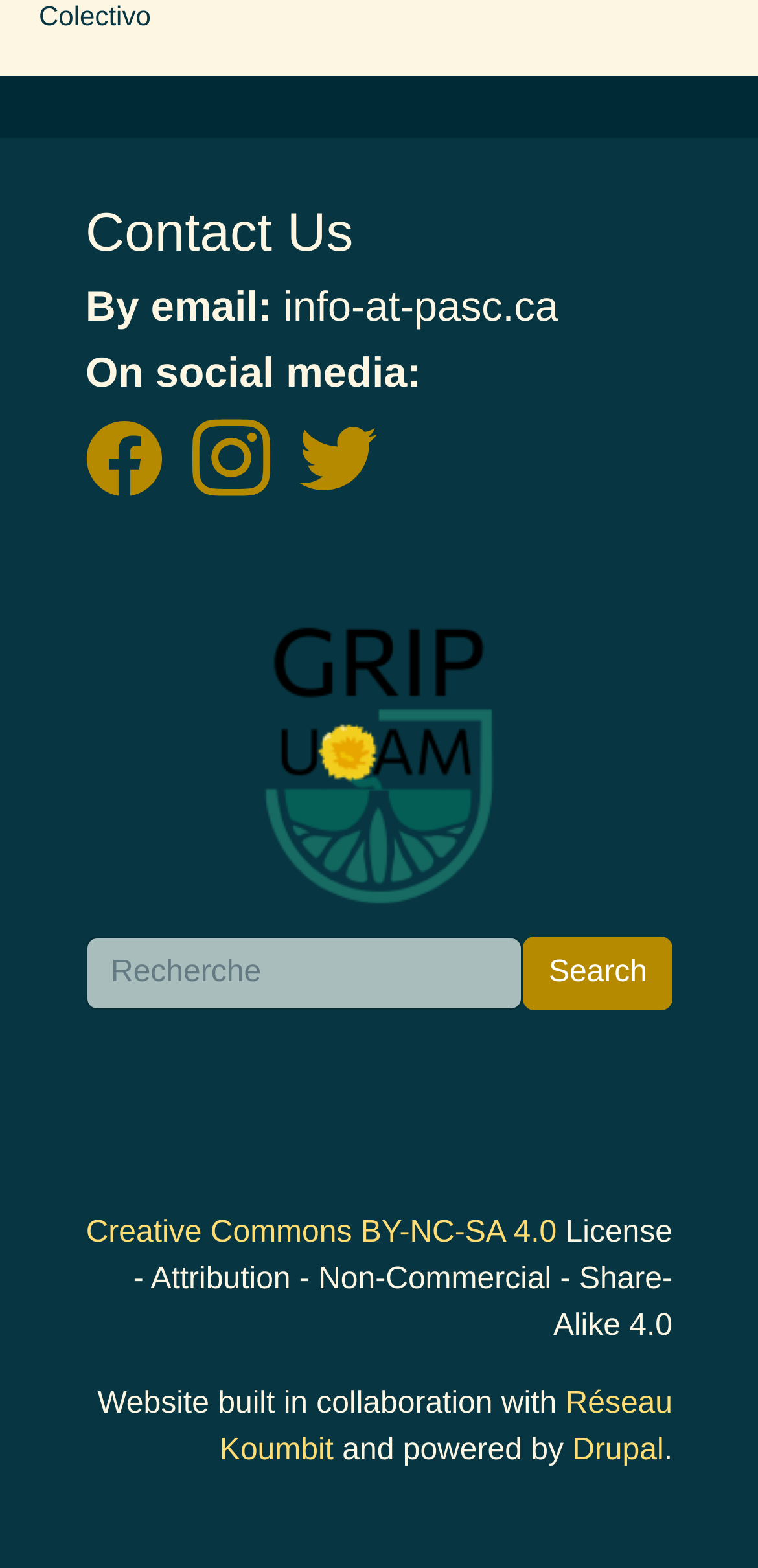Identify the bounding box coordinates of the clickable region to carry out the given instruction: "Contact us by email".

[0.113, 0.18, 0.887, 0.212]